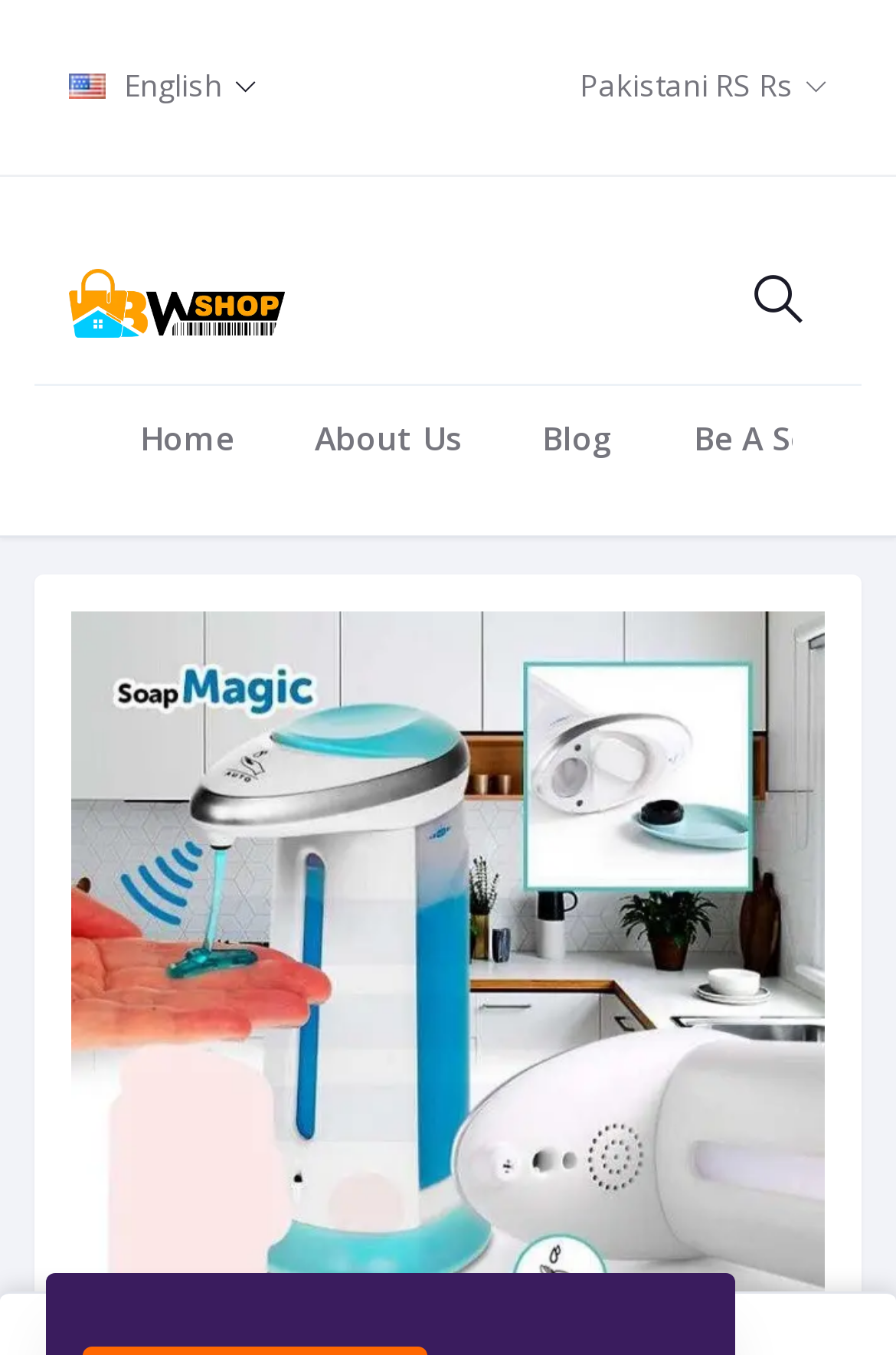Convey a detailed summary of the webpage, mentioning all key elements.

The webpage appears to be an e-commerce product page for the "Soap Magic Automatic Soap Dispenser". At the top left corner, there is a language selection menu with options for English and Pakistani RS, accompanied by small flag icons. Next to the language menu, there is a link to "BWShop" with a corresponding logo image.

On the top right side, there is a search bar with a placeholder text "I am shopping for..." and a search icon button. Below the search bar, there is a navigation menu with links to "Home", "About Us", "Blog", and "Be A Seller", arranged horizontally from left to right.

The product title "Soap Magic Automatic Soap Dispenser Touchless" is likely displayed prominently on the page, although its exact position is not specified in the accessibility tree. There are no other notable UI elements or images mentioned in the accessibility tree, suggesting that the product image and description may be the main focus of the page.